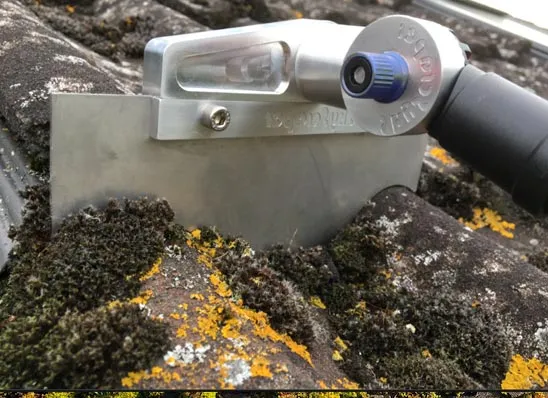Respond to the following question with a brief word or phrase:
What is the potential consequence of leaving moss accumulation untreated?

Structural damage